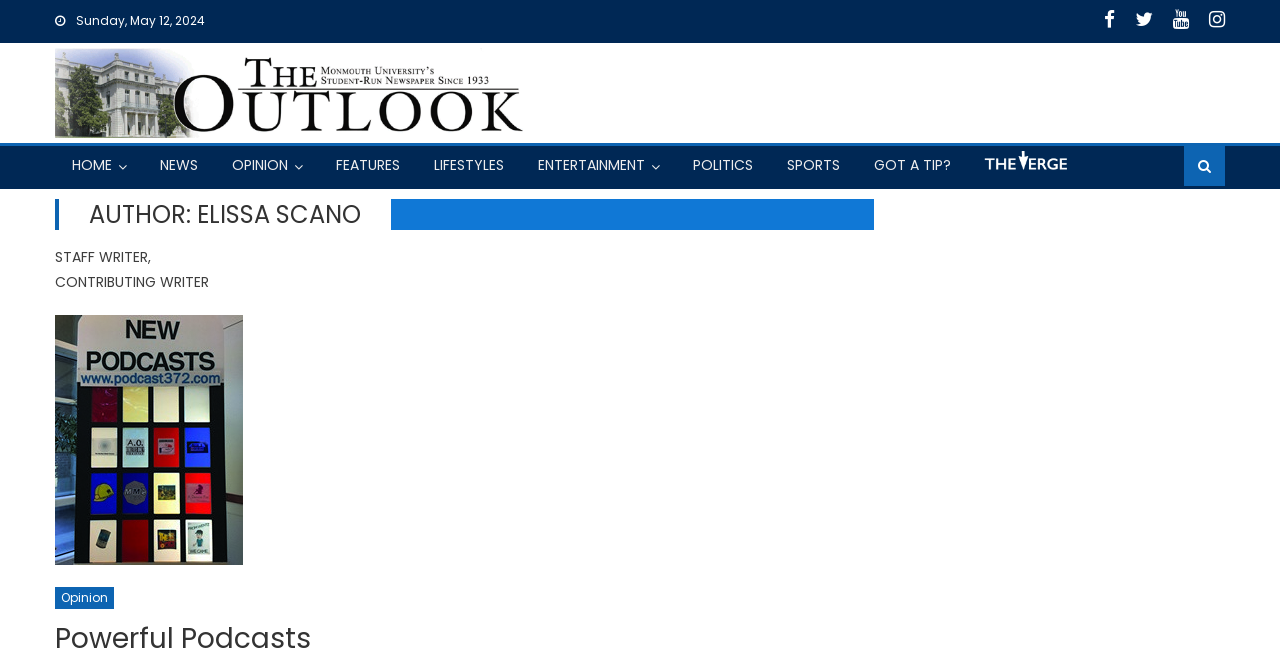Find the headline of the webpage and generate its text content.

AUTHOR: ELISSA SCANO